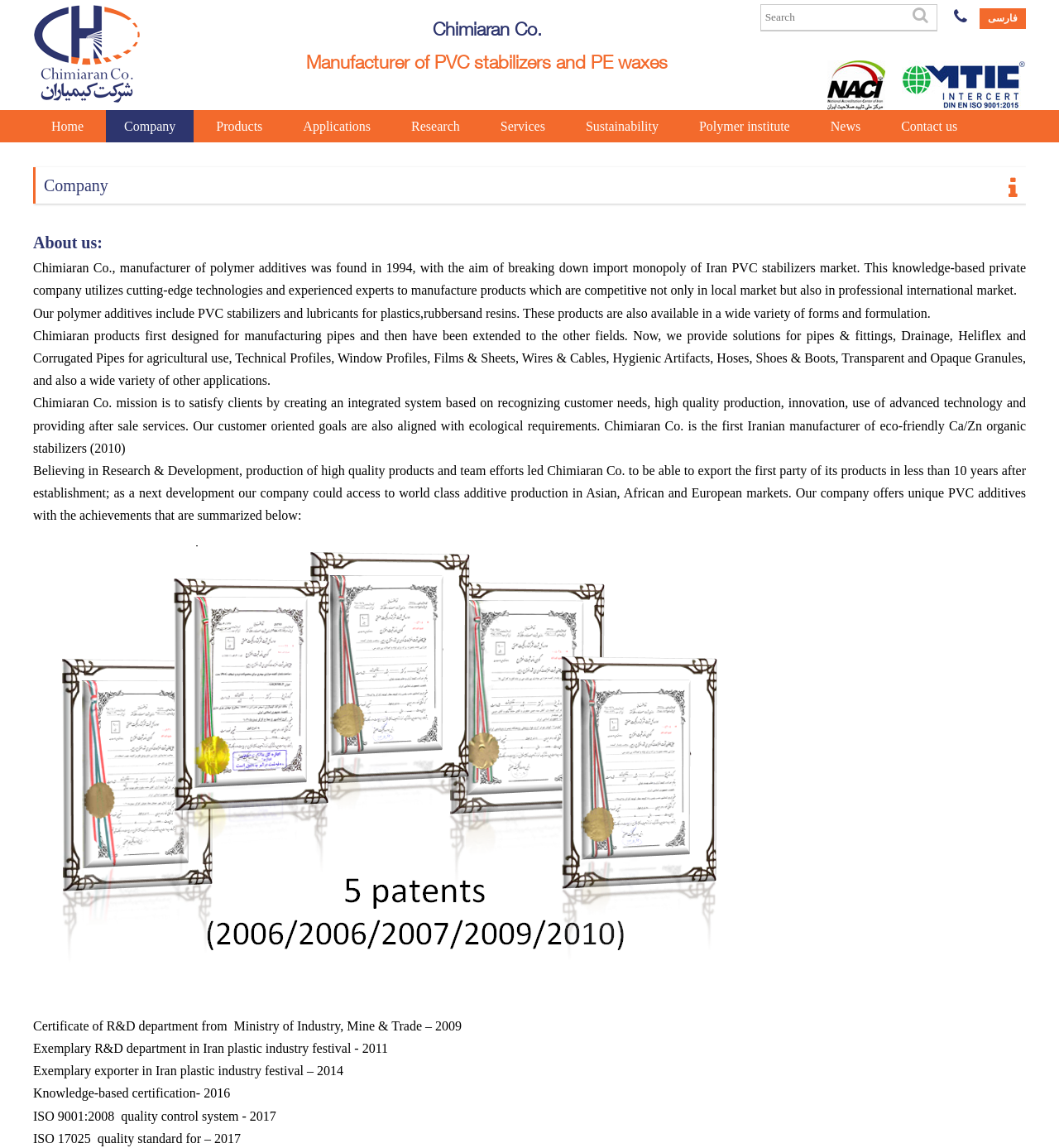Provide the bounding box for the UI element matching this description: "parent_node: Chimiaran Co. title="Go up"".

[0.94, 0.925, 0.979, 0.961]